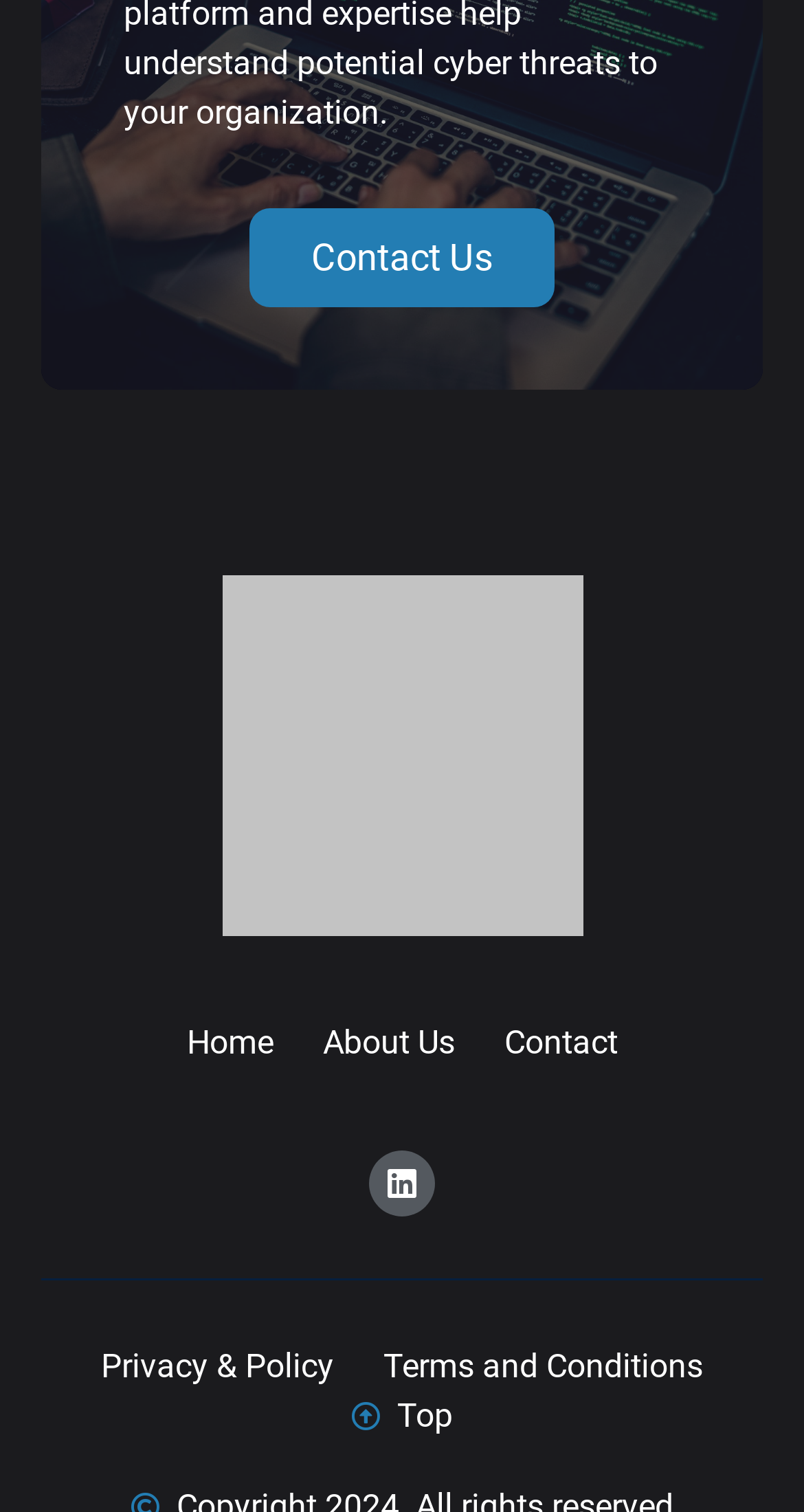Using the information shown in the image, answer the question with as much detail as possible: What is the last link in the footer section?

The last link in the footer section is the 'Top' link, located at the bottom of the webpage, with a bounding box coordinate of [0.437, 0.921, 0.563, 0.953].